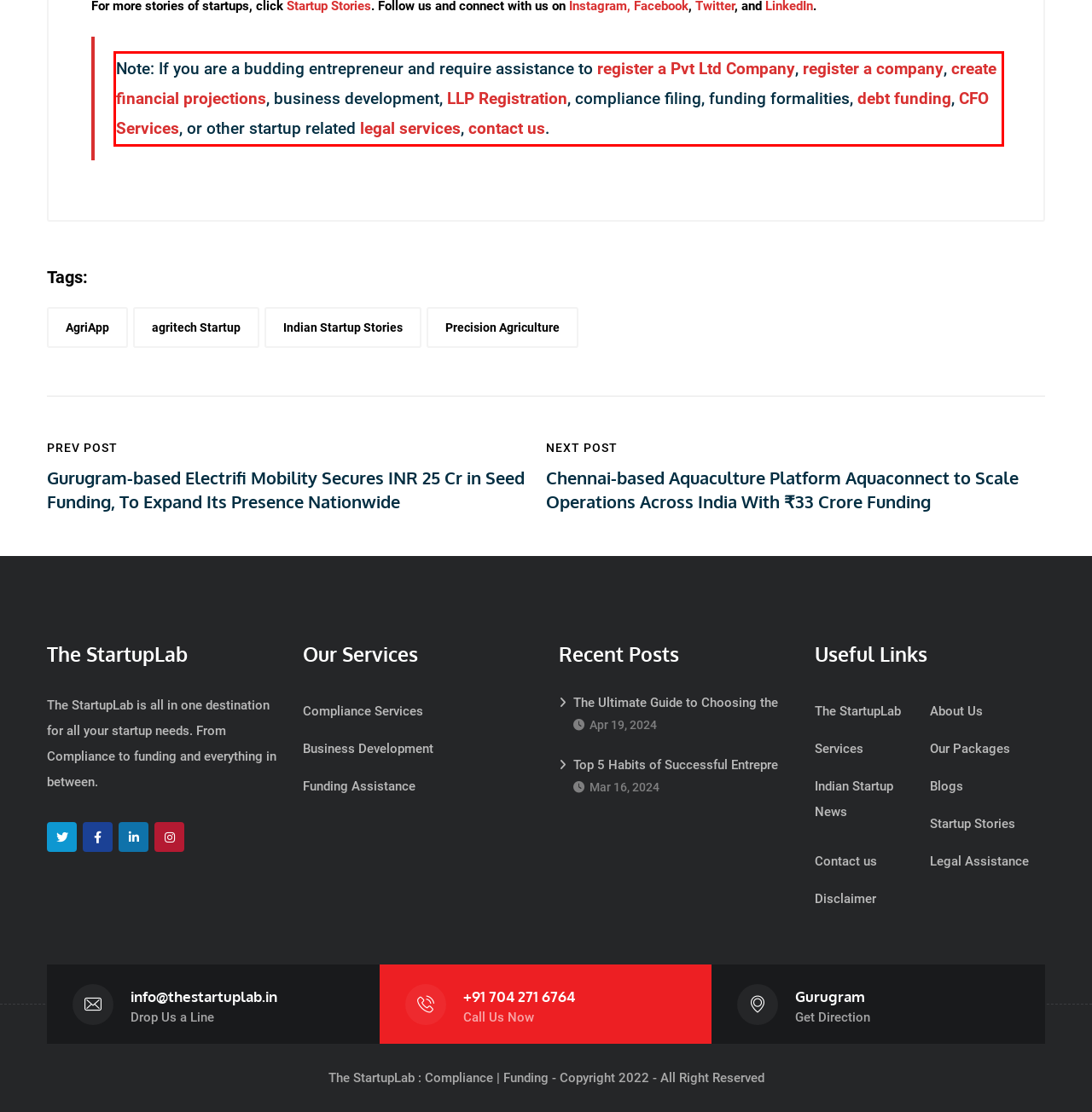There is a screenshot of a webpage with a red bounding box around a UI element. Please use OCR to extract the text within the red bounding box.

Note: If you are a budding entrepreneur and require assistance to register a Pvt Ltd Company, register a company, create financial projections, business development, LLP Registration, compliance filing, funding formalities, debt funding, CFO Services, or other startup related legal services, contact us.